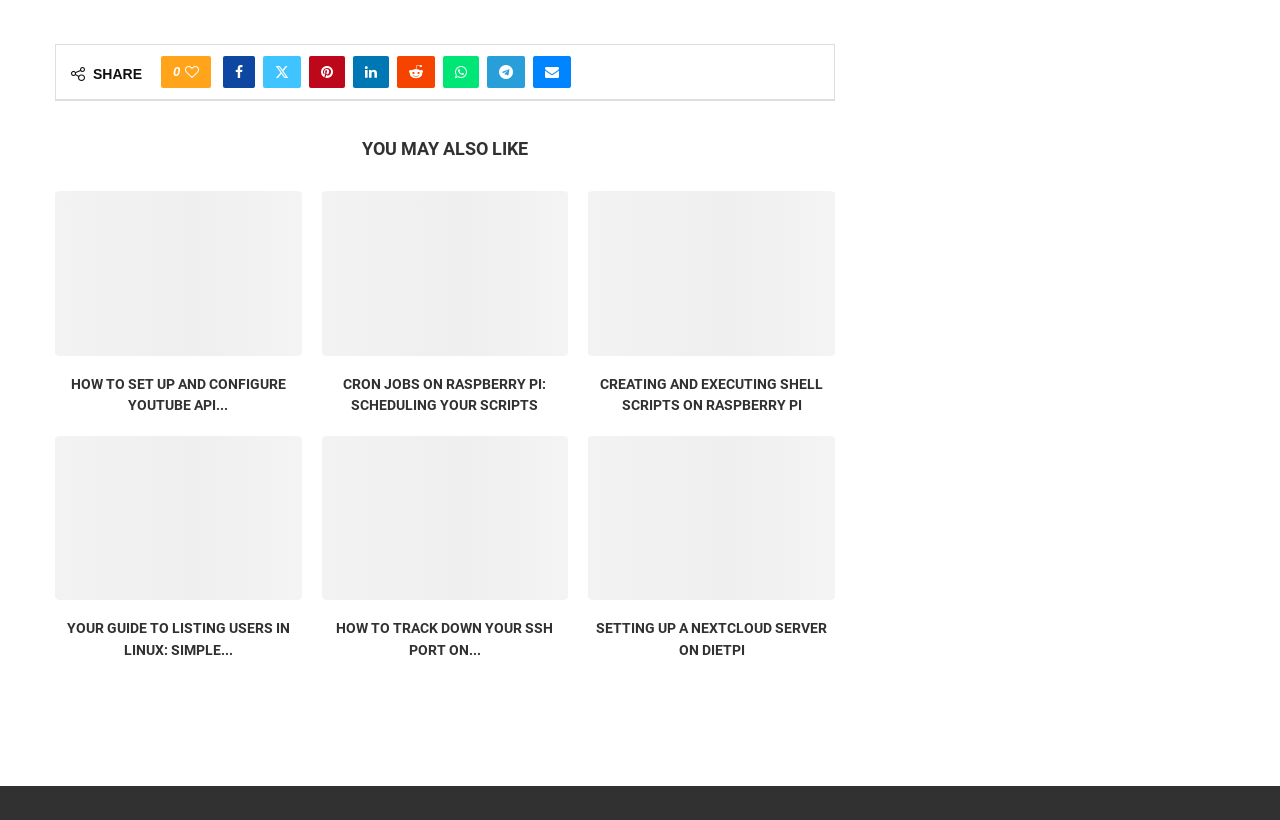How many articles are listed in the 'YOU MAY ALSO LIKE' section?
Please answer the question as detailed as possible.

There are 5 articles listed in the 'YOU MAY ALSO LIKE' section, each with a heading and a link to the full article. The articles are about various topics, including setting up YouTube API keys on Kodi, cron jobs on Raspberry Pi, and creating shell scripts on Raspberry Pi.